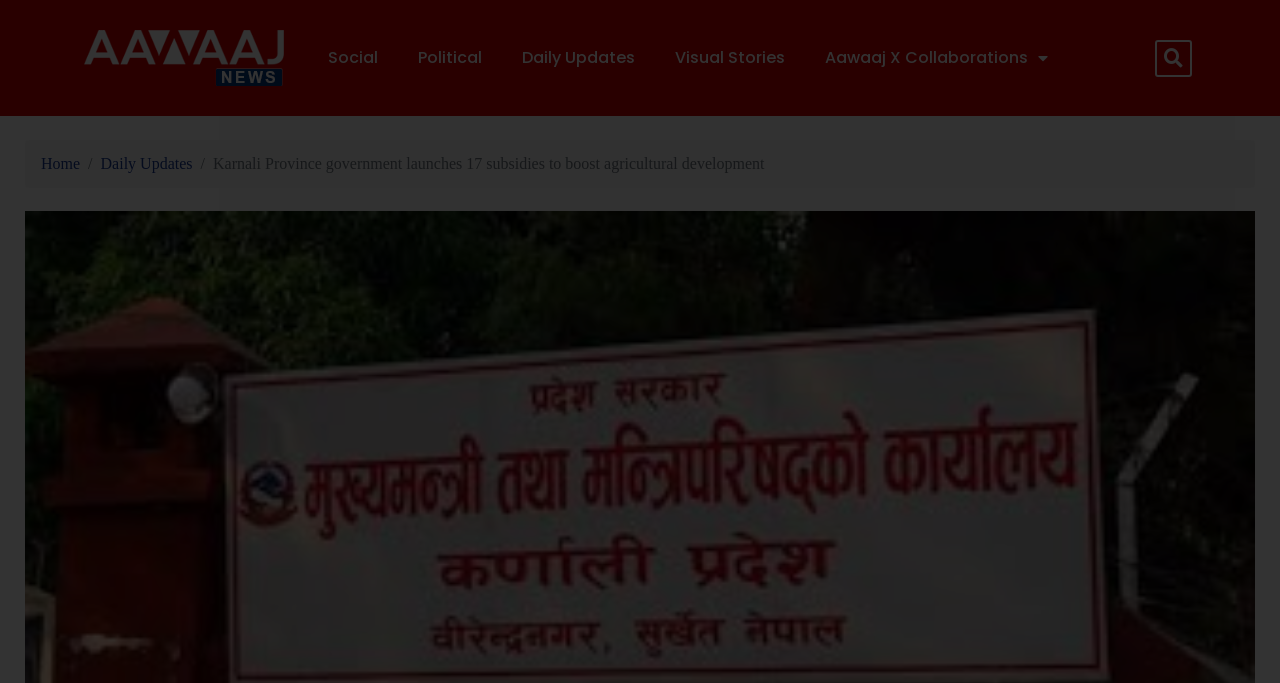Analyze the image and deliver a detailed answer to the question: Is the popup menu expanded for the 'Aawaaj X Collaborations' link?

The 'Aawaaj X Collaborations' link has a popup menu, but the 'expanded' property is set to False, indicating that the menu is not currently expanded.